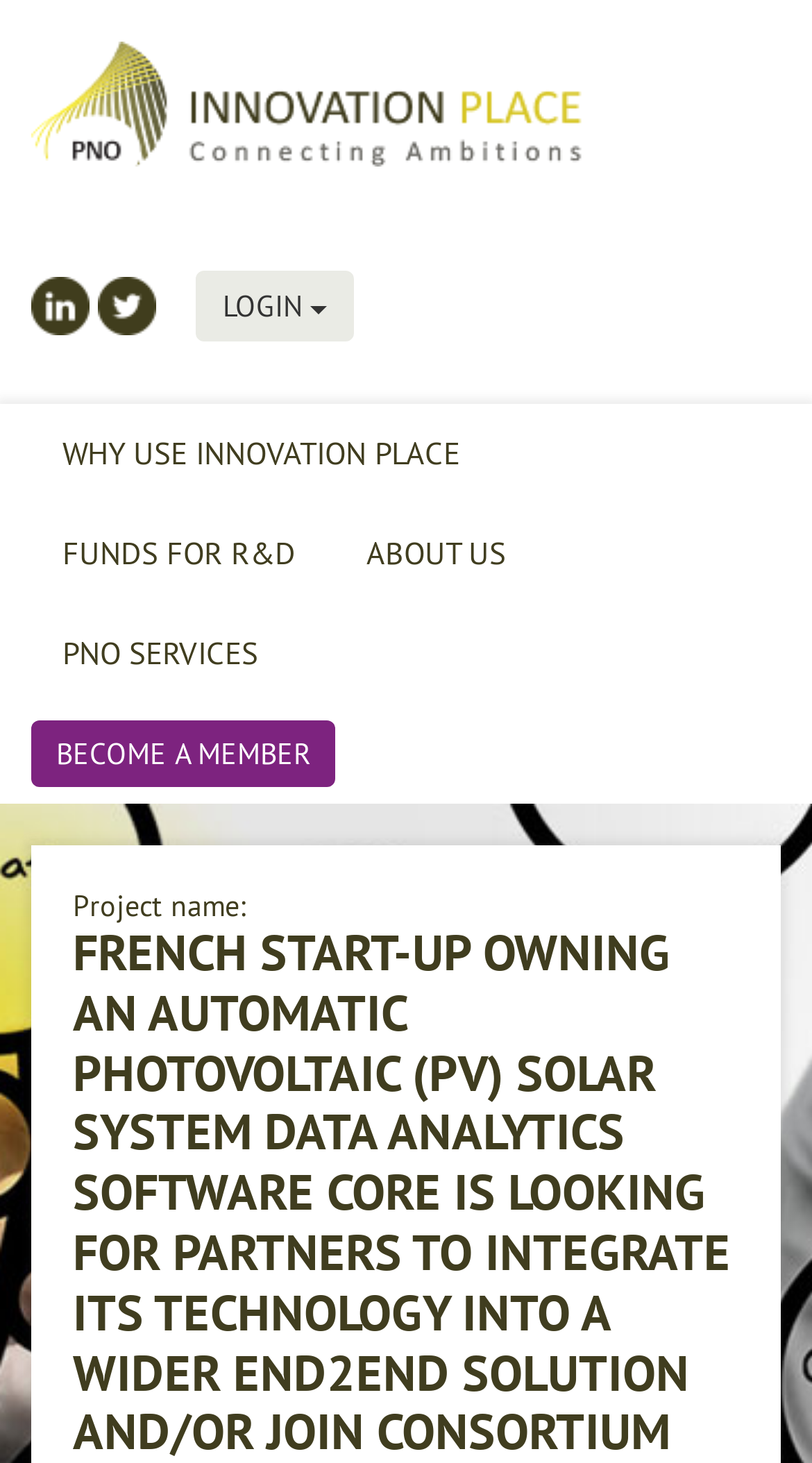Highlight the bounding box coordinates of the element that should be clicked to carry out the following instruction: "visit Rockland Homes for Heroes website". The coordinates must be given as four float numbers ranging from 0 to 1, i.e., [left, top, right, bottom].

None